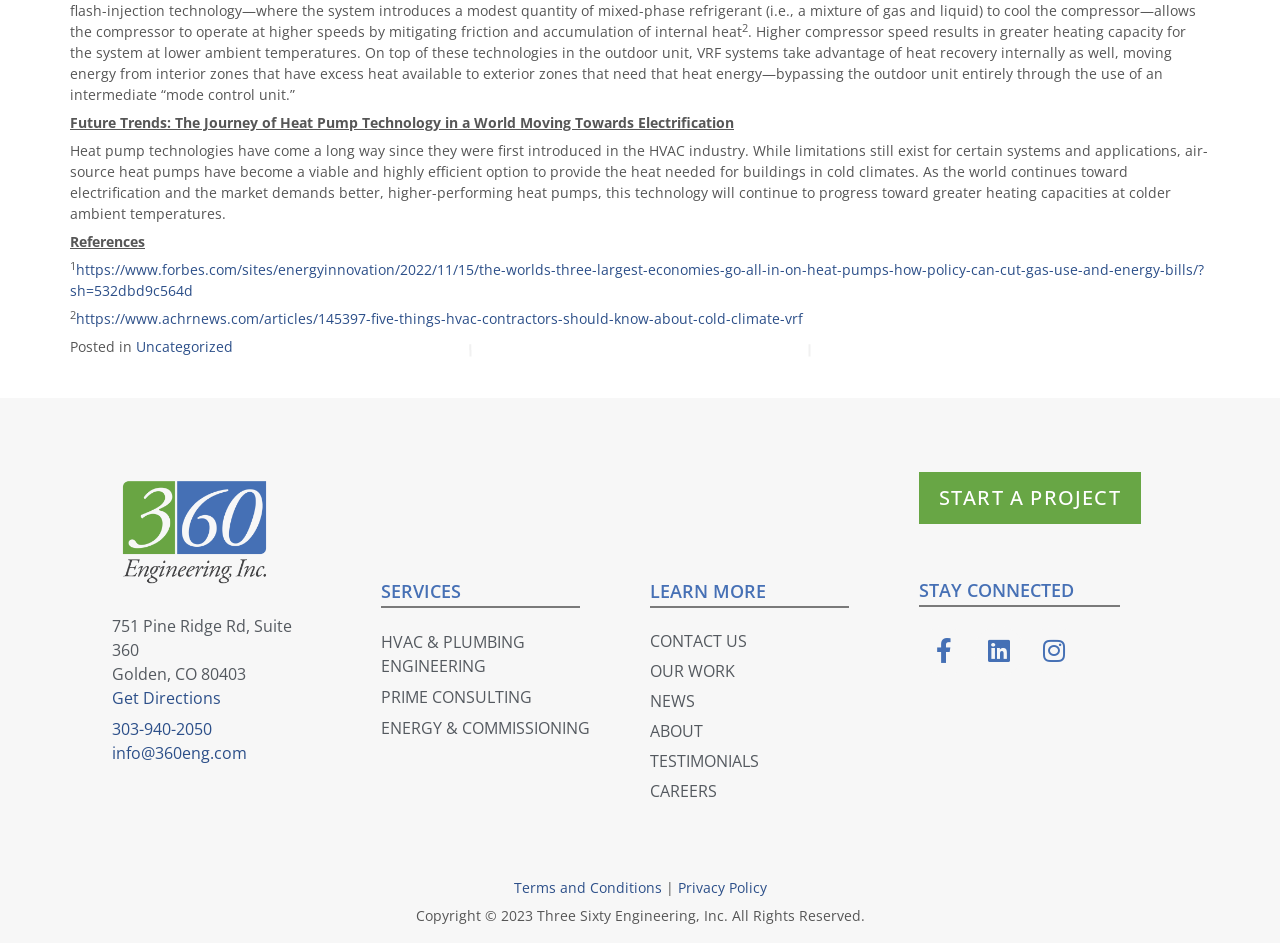Respond to the following question with a brief word or phrase:
What is the purpose of the 'mode control unit' in VRF systems?

to bypass the outdoor unit